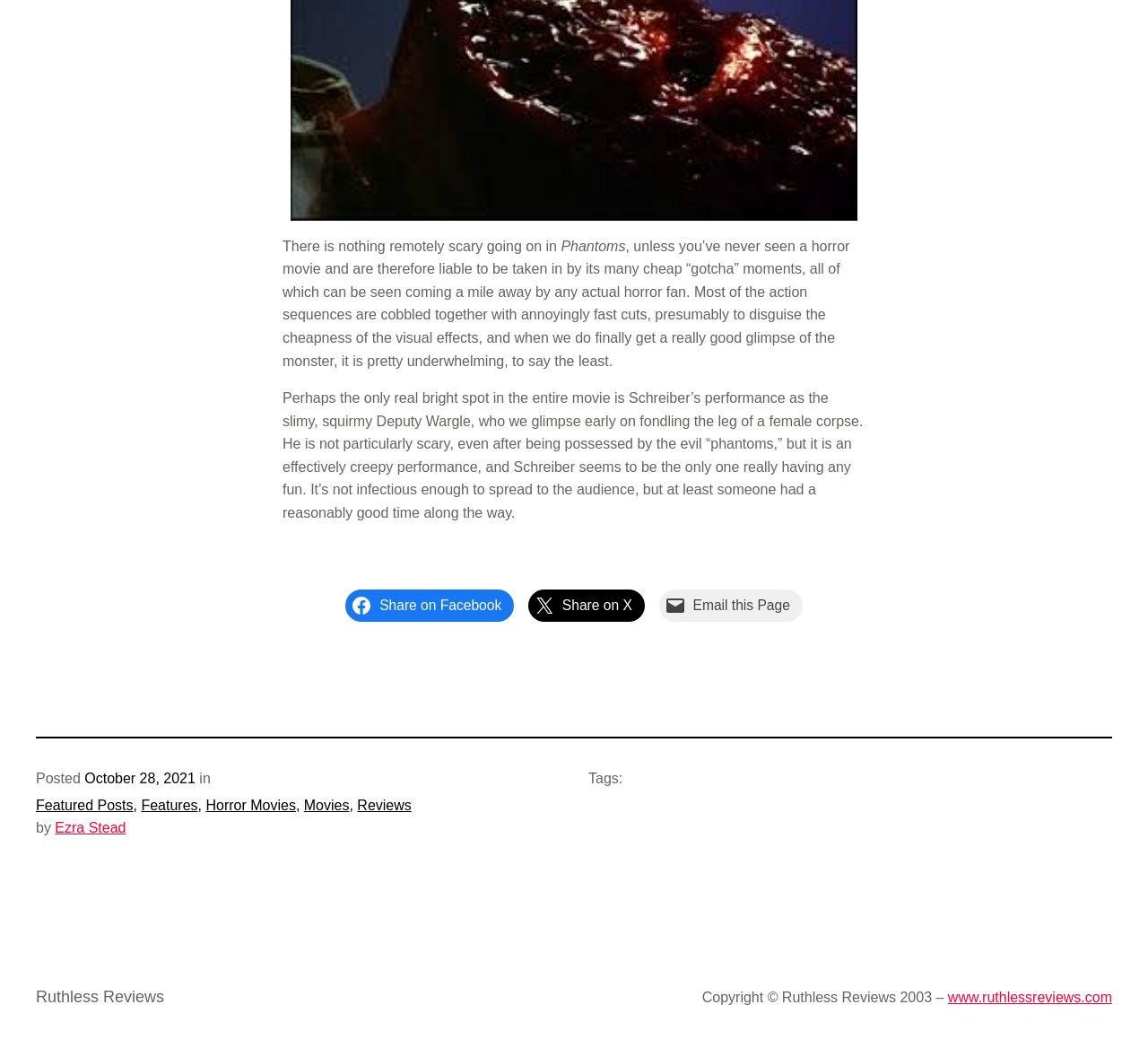Please identify the bounding box coordinates of where to click in order to follow the instruction: "Read more reviews in Horror Movies".

[0.179, 0.761, 0.258, 0.775]